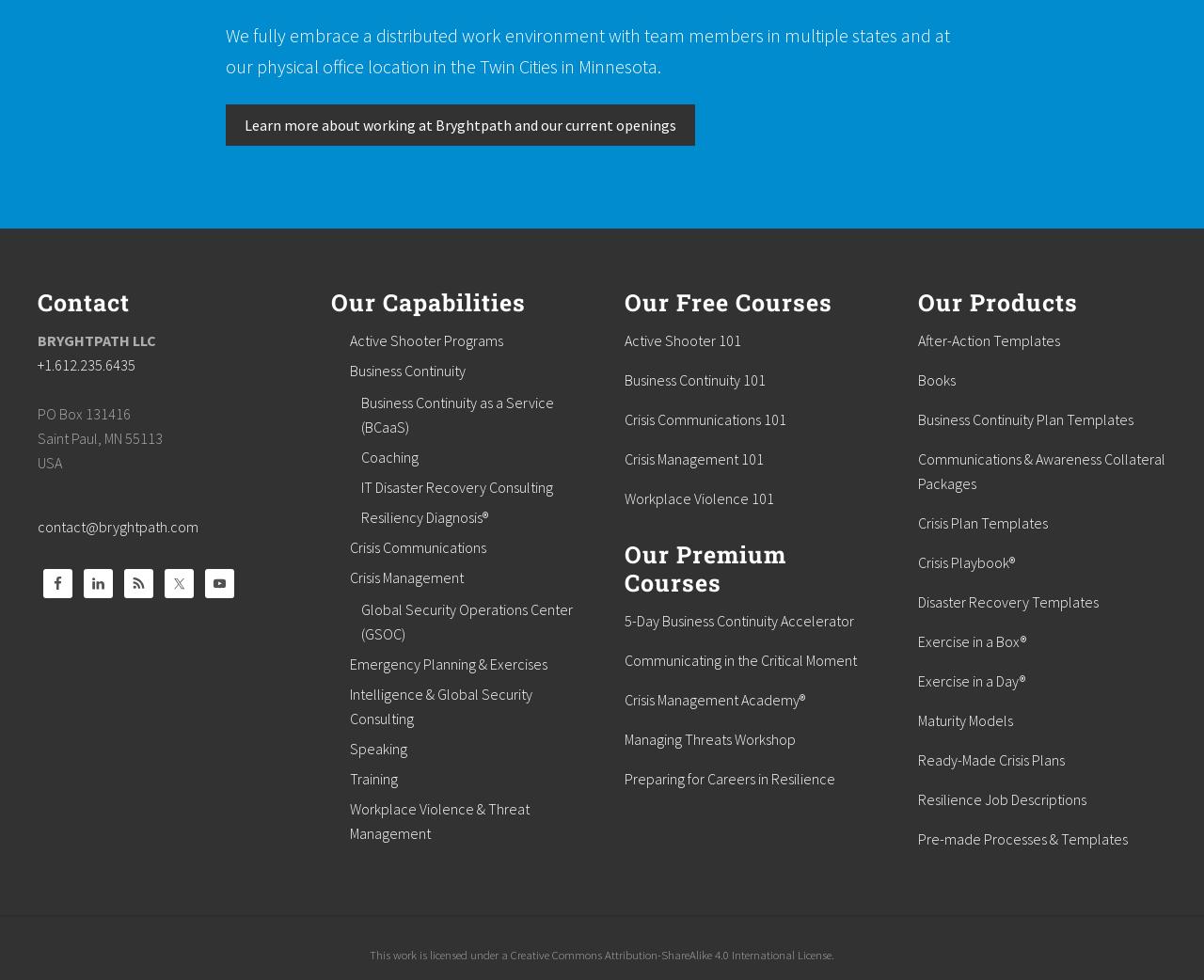Review the image closely and give a comprehensive answer to the question: How many social media links are there?

I counted the number of social media links by looking at the links with images, which are Facebook, LinkedIn, RSS, Twitter, and YouTube.